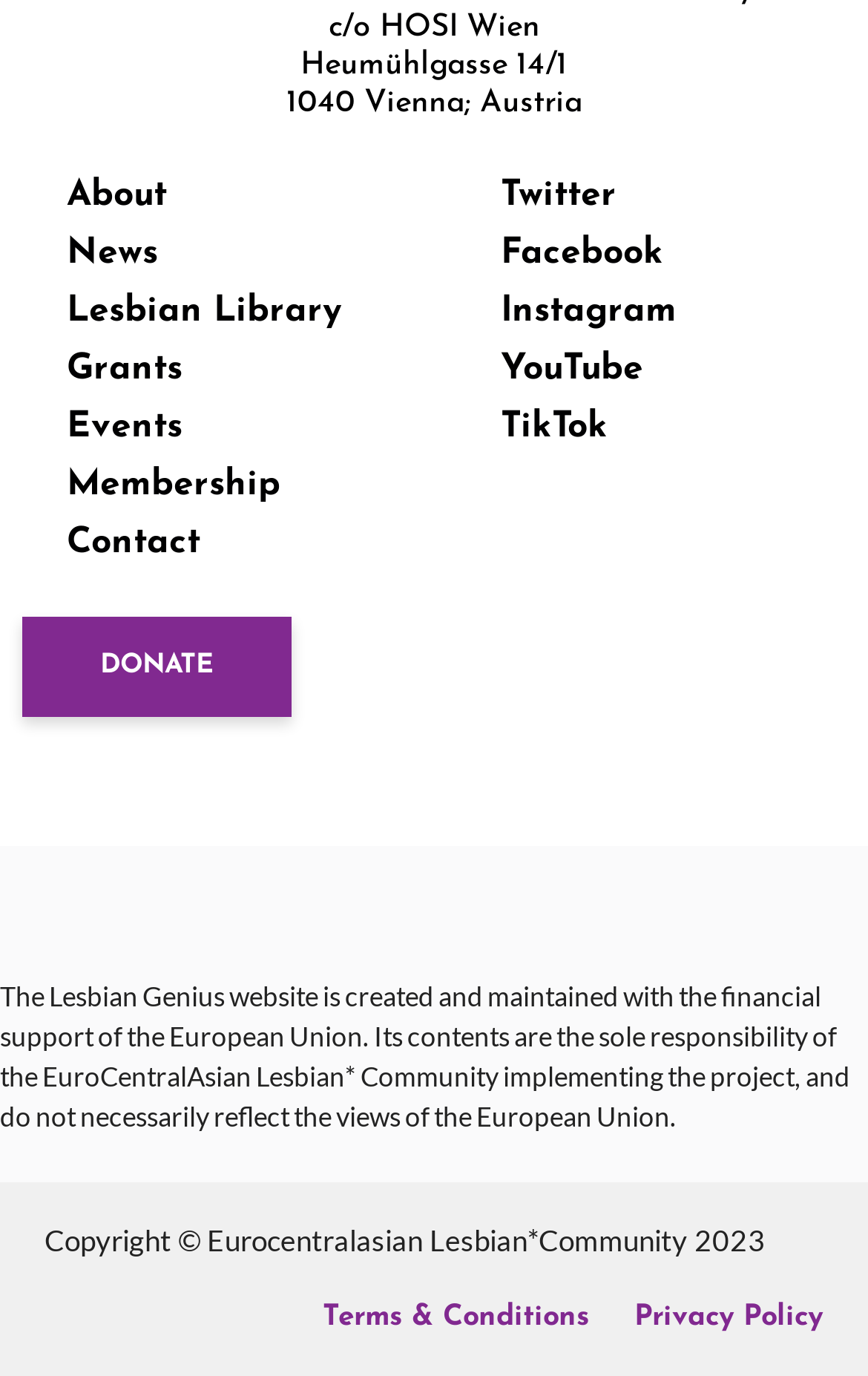Locate the bounding box coordinates of the region to be clicked to comply with the following instruction: "make a donation". The coordinates must be four float numbers between 0 and 1, in the form [left, top, right, bottom].

[0.026, 0.449, 0.336, 0.522]